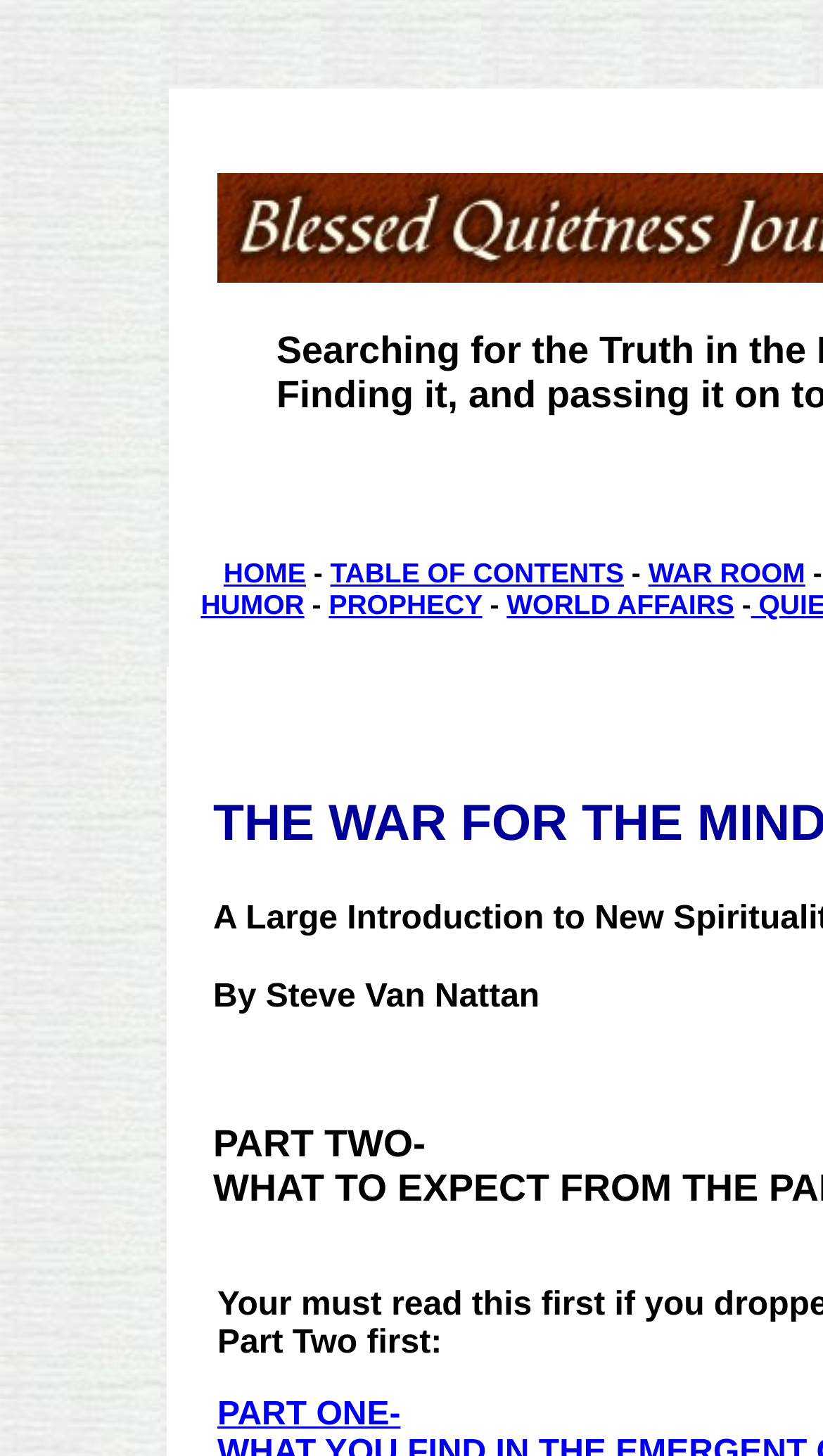Please identify the webpage's heading and generate its text content.

THE WAR FOR THE MIND-- YOUR MIND